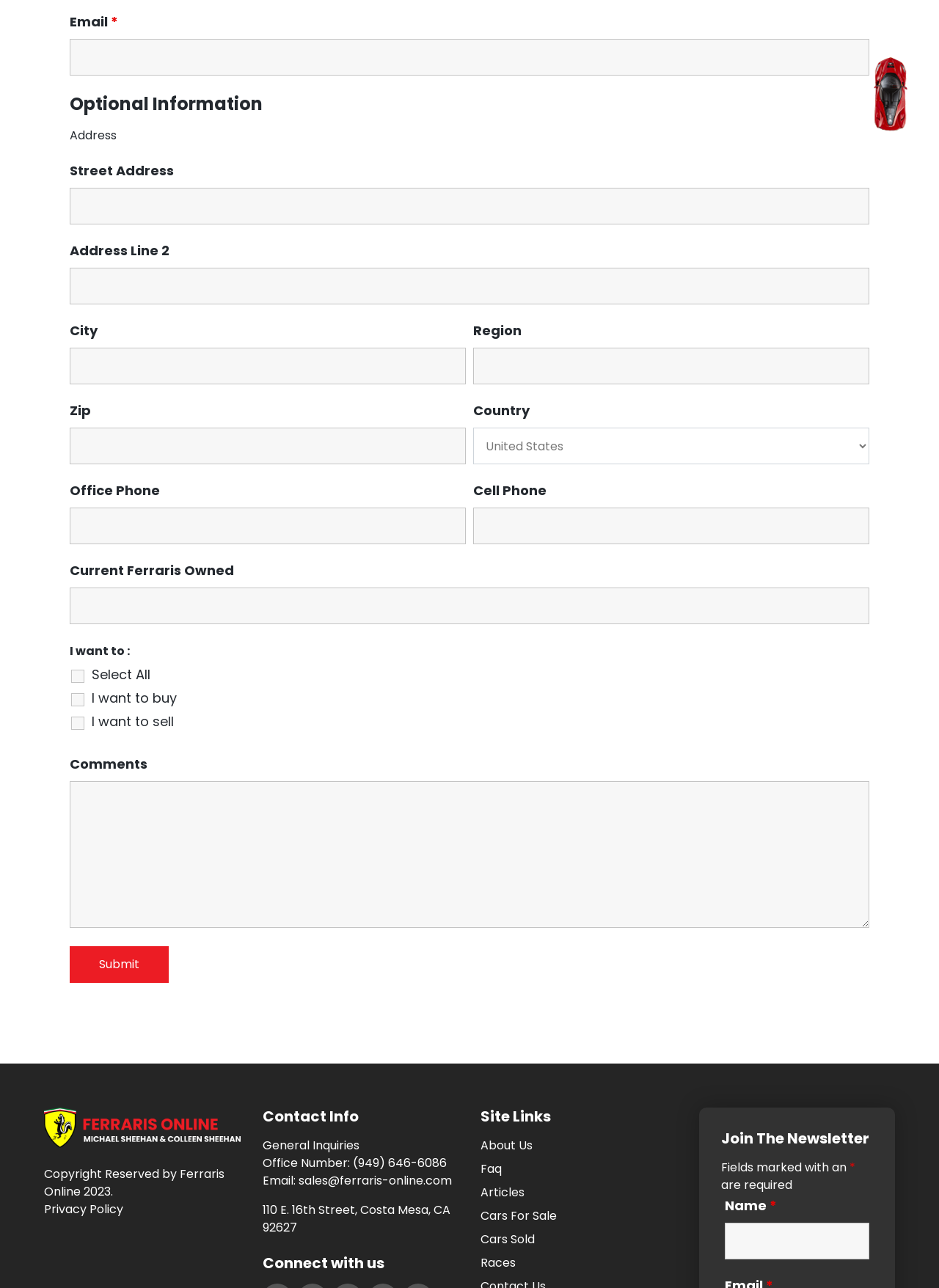Using the information in the image, give a comprehensive answer to the question: 
What is the label of the checkbox that allows selecting all options?

The label of the checkbox that allows selecting all options is 'Select All', which is represented by the Unicode character ''.